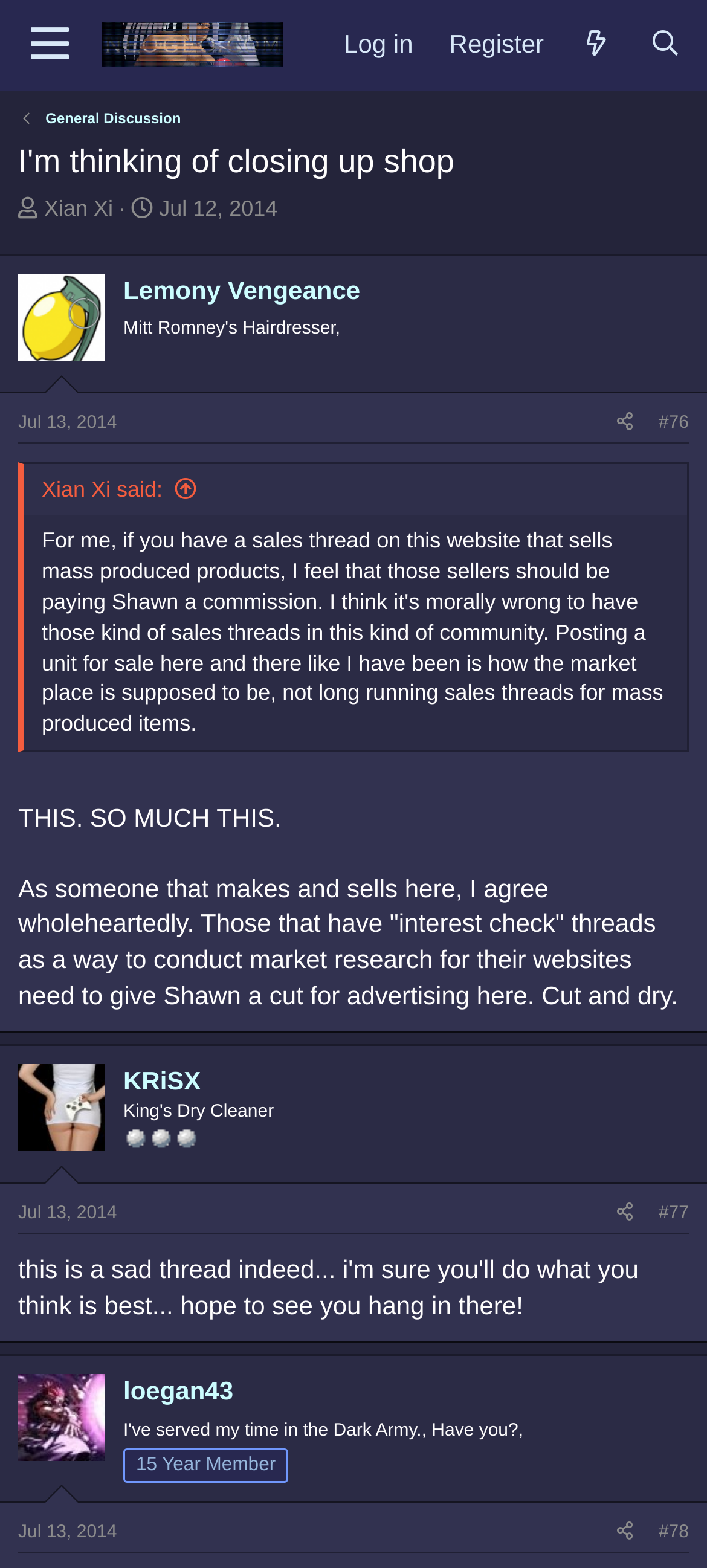Give an in-depth explanation of the webpage layout and content.

This webpage appears to be a forum discussion thread on the Neo-Geo Forums website. At the top of the page, there is a menu button on the left and a series of links to the website's main sections, including "Log in", "Register", "What's new", and "Search". Below this, there is a heading that reads "I'm thinking of closing up shop" and a thread starter's information, including their username "Xian Xi" and the start date of the thread, July 12, 2014.

The main content of the page is divided into several sections, each containing a post from a different user. Each post includes the user's name, a timestamp, and their message. The posts are arranged in a vertical sequence, with the most recent post at the bottom of the page.

There are a total of four posts on this page, each with a unique username and timestamp. The usernames include "Lemony Vengeance", "KRiSX", and "loegan43". The timestamps range from July 12, 2014, to July 13, 2014.

Some of the posts include blockquotes, which are indented and set apart from the rest of the text. There are also several images scattered throughout the posts, including user avatars and icons.

At the bottom of each post, there are links to "Share" and a post number (e.g., "#76", "#77", etc.). There are also timestamps and links to the users' profiles.